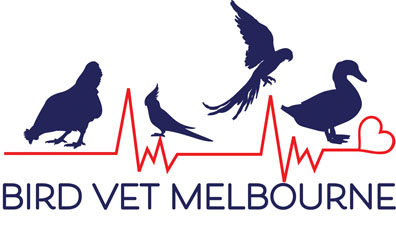Give an elaborate caption for the image.

The image features the logo of "Bird Vet Melbourne," which creatively represents the veterinary practice specializing in avian care. The design incorporates silhouettes of various birds, including a chicken, a budgerigar, a parrot, and a duck, seamlessly integrated into a stylized heartbeat line. This artistic depiction symbolizes the clinic's commitment to the health and well-being of pet birds. The name "BIRD VET MELBOURNE" is prominently displayed below the imagery, ensuring clarity and brand recognition. The overall design conveys professionalism and affection for avian companions, reflecting the clinic's dedication to avian veterinary services.